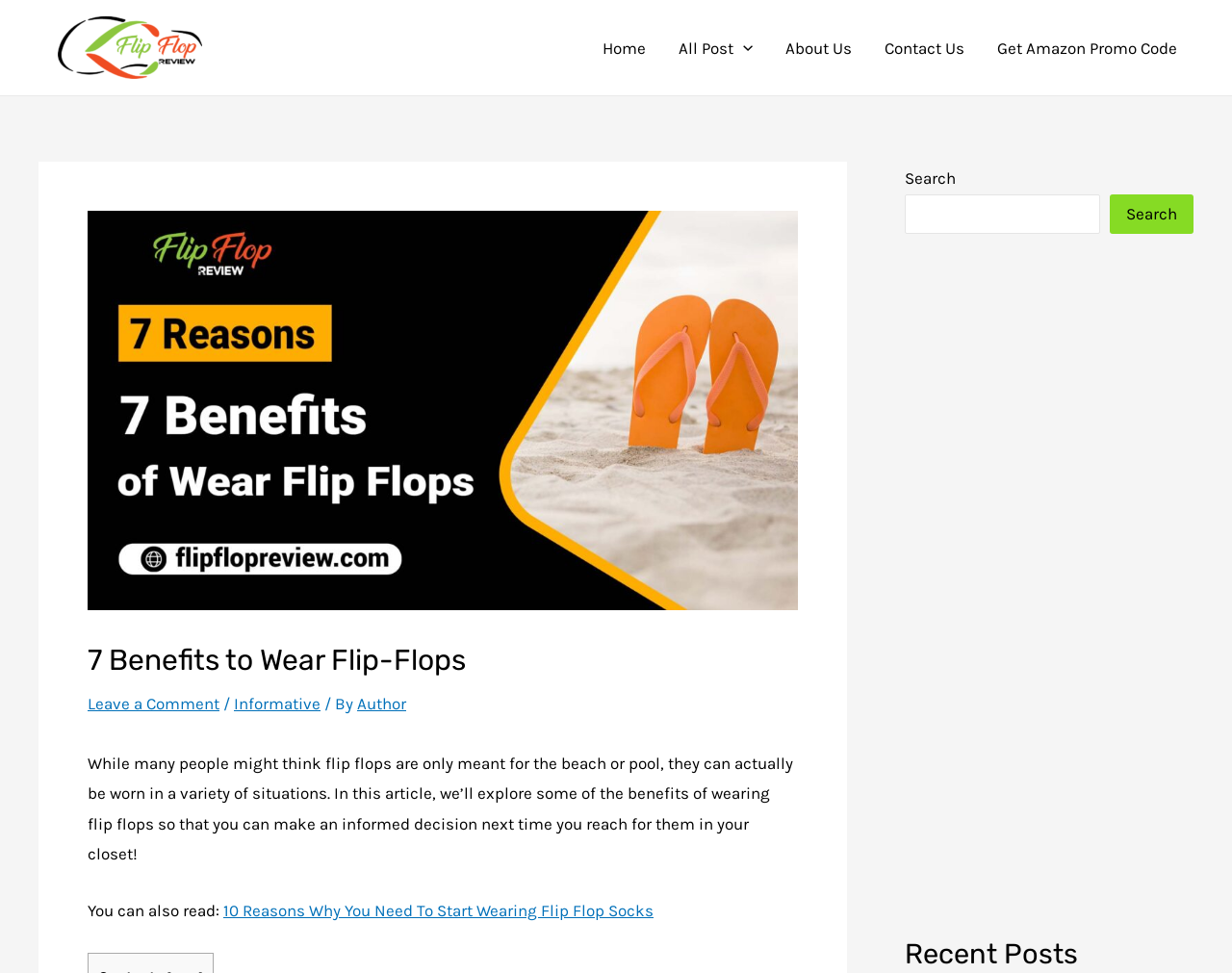Give a complete and precise description of the webpage's appearance.

The webpage is about the benefits of wearing flip-flops, with a focus on the article "7 Benefits to Wear Flip-Flops". At the top left corner, there is a logo of "Flip Flop Review" with a link to the homepage. Next to the logo, there is a navigation menu with links to "Home", "All Post", "About Us", "Contact Us", and "Get Amazon Promo Code". The "All Post" link has a small icon beside it.

Below the navigation menu, there is a header section with a large image and a heading that reads "7 Benefits to Wear Flip-Flops". The heading is followed by a link to "Leave a Comment" and some information about the author of the article.

The main content of the webpage is an article that discusses the benefits of wearing flip-flops. The article starts with an introduction that explains how flip-flops can be worn in various situations, and then explores the benefits of wearing them. The article is divided into sections, with a subheading that reads "You can also read:" followed by a link to a related article "10 Reasons Why You Need To Start Wearing Flip Flop Socks".

On the right side of the webpage, there is a complementary section with a search bar and a button. Below the search bar, there is an iframe that takes up most of the space. At the bottom of the webpage, there is a heading that reads "Recent Posts".

Overall, the webpage has a simple layout with a focus on the main article and some additional features like navigation, search, and related content.